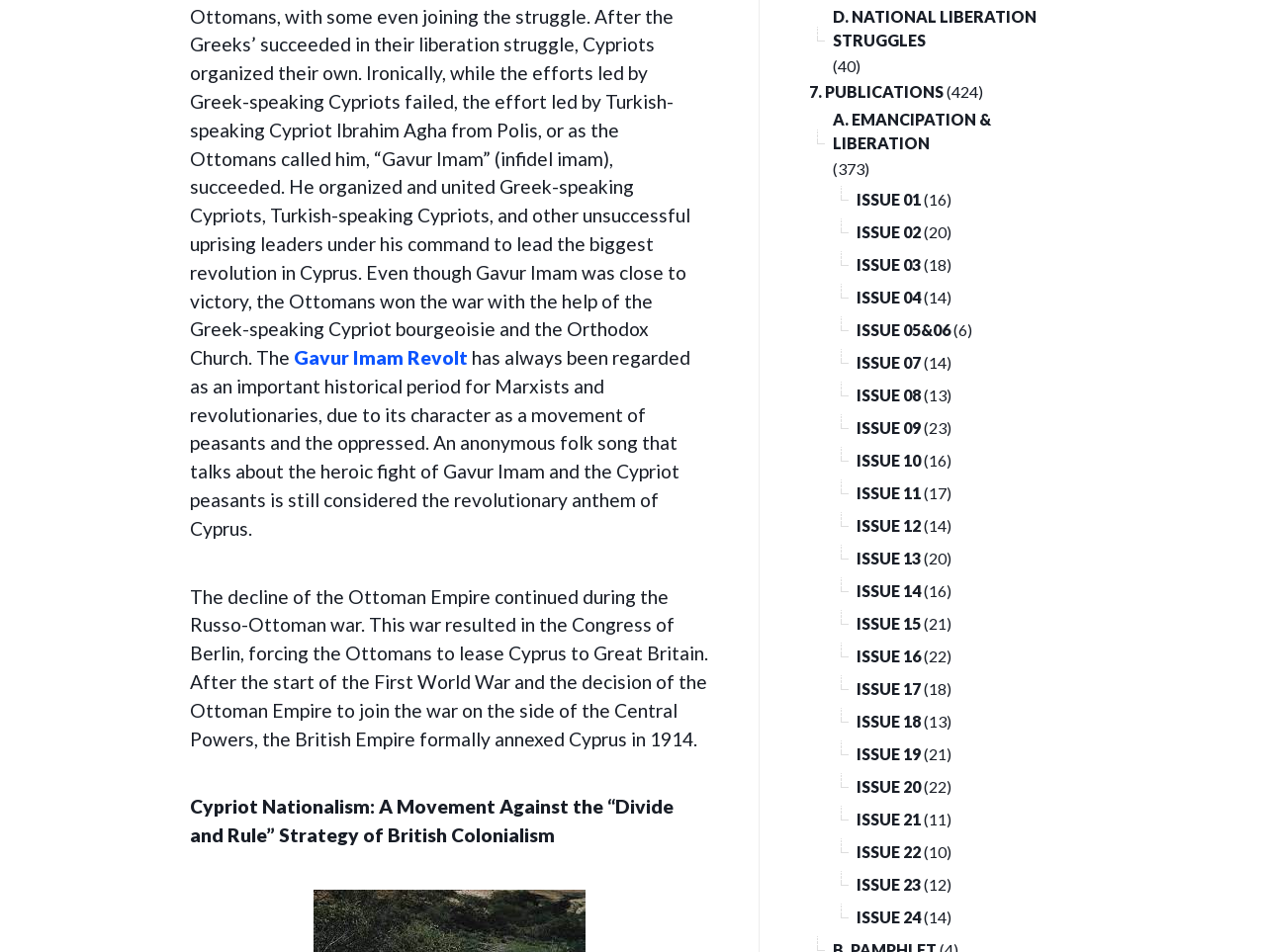Please specify the bounding box coordinates of the clickable region necessary for completing the following instruction: "Read about Cypriot Nationalism: A Movement Against the “Divide and Rule” Strategy of British Colonialism". The coordinates must consist of four float numbers between 0 and 1, i.e., [left, top, right, bottom].

[0.15, 0.835, 0.532, 0.889]